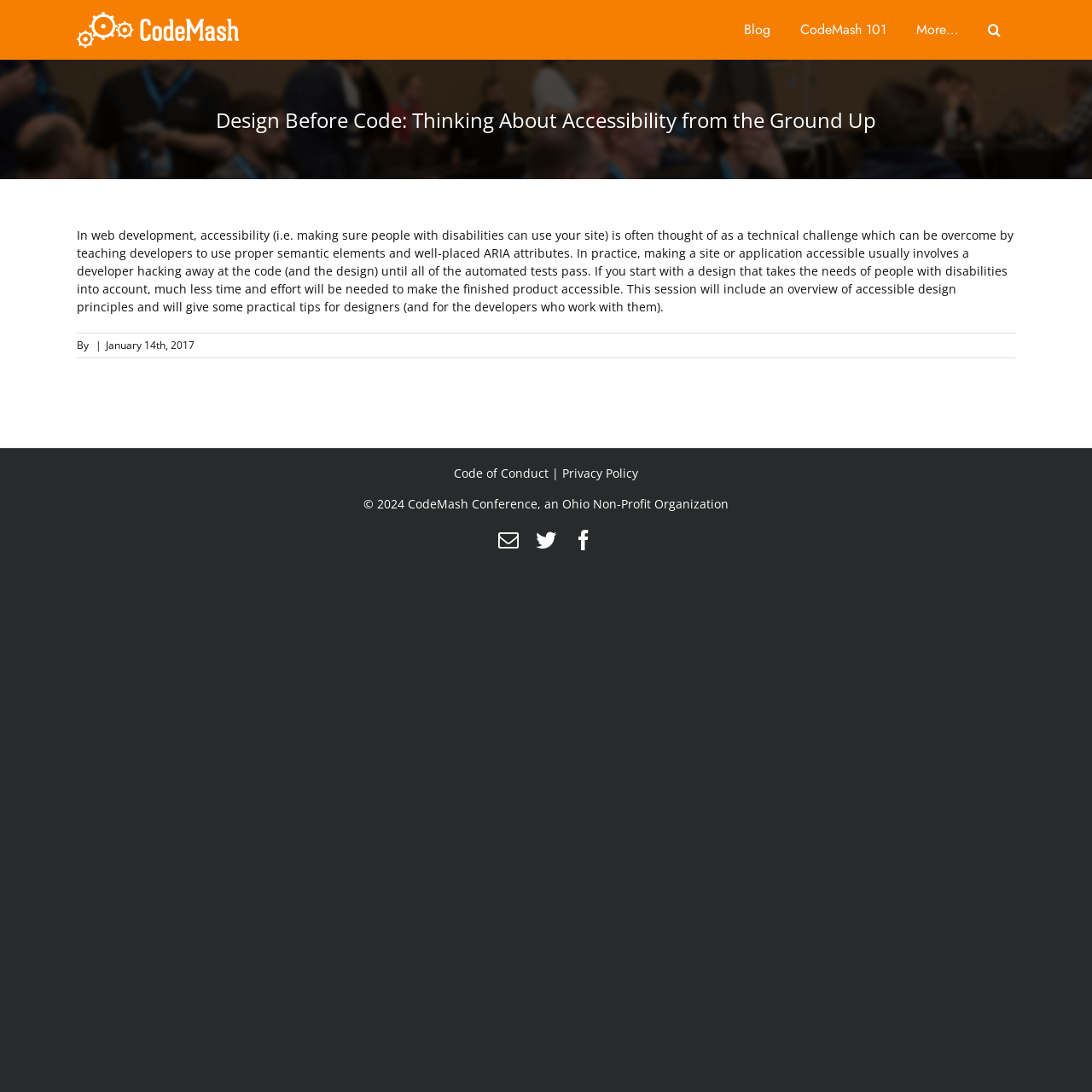Please identify the coordinates of the bounding box that should be clicked to fulfill this instruction: "Go to Blog".

[0.667, 0.0, 0.719, 0.055]